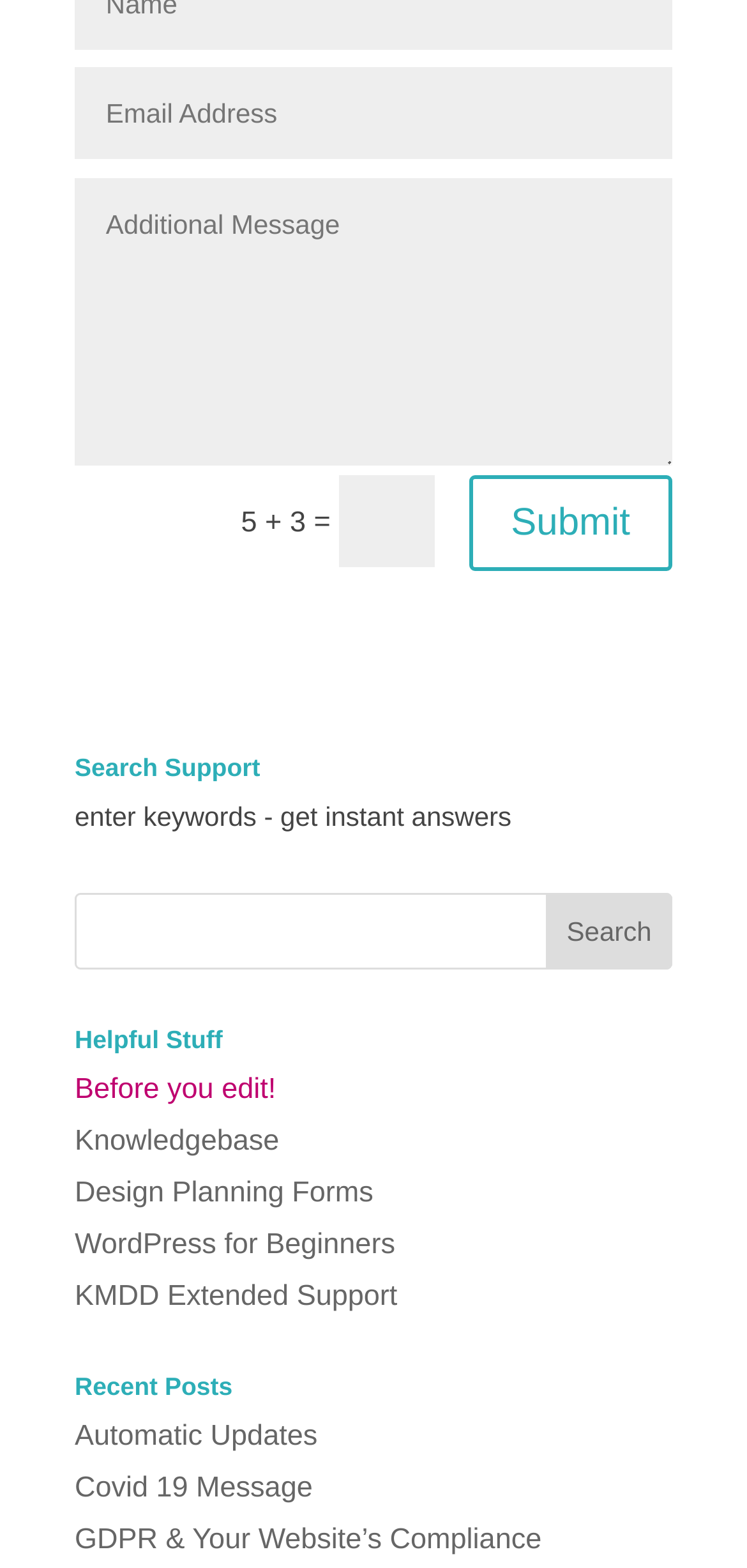Bounding box coordinates are specified in the format (top-left x, top-left y, bottom-right x, bottom-right y). All values are floating point numbers bounded between 0 and 1. Please provide the bounding box coordinate of the region this sentence describes: Automatic Updates

[0.1, 0.905, 0.425, 0.926]